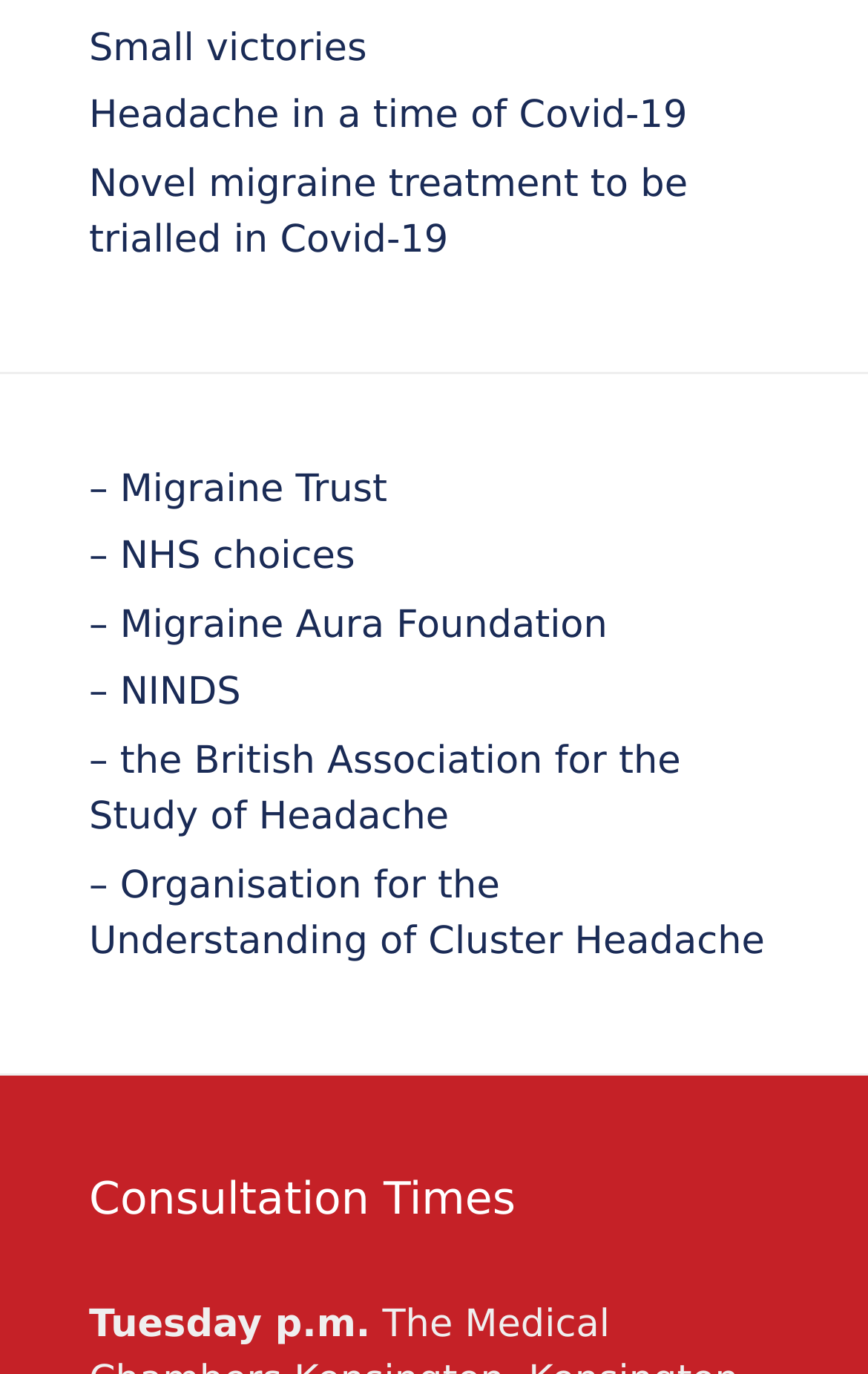Determine the bounding box coordinates of the clickable area required to perform the following instruction: "Go to 'Migraine Trust'". The coordinates should be represented as four float numbers between 0 and 1: [left, top, right, bottom].

[0.103, 0.34, 0.446, 0.373]